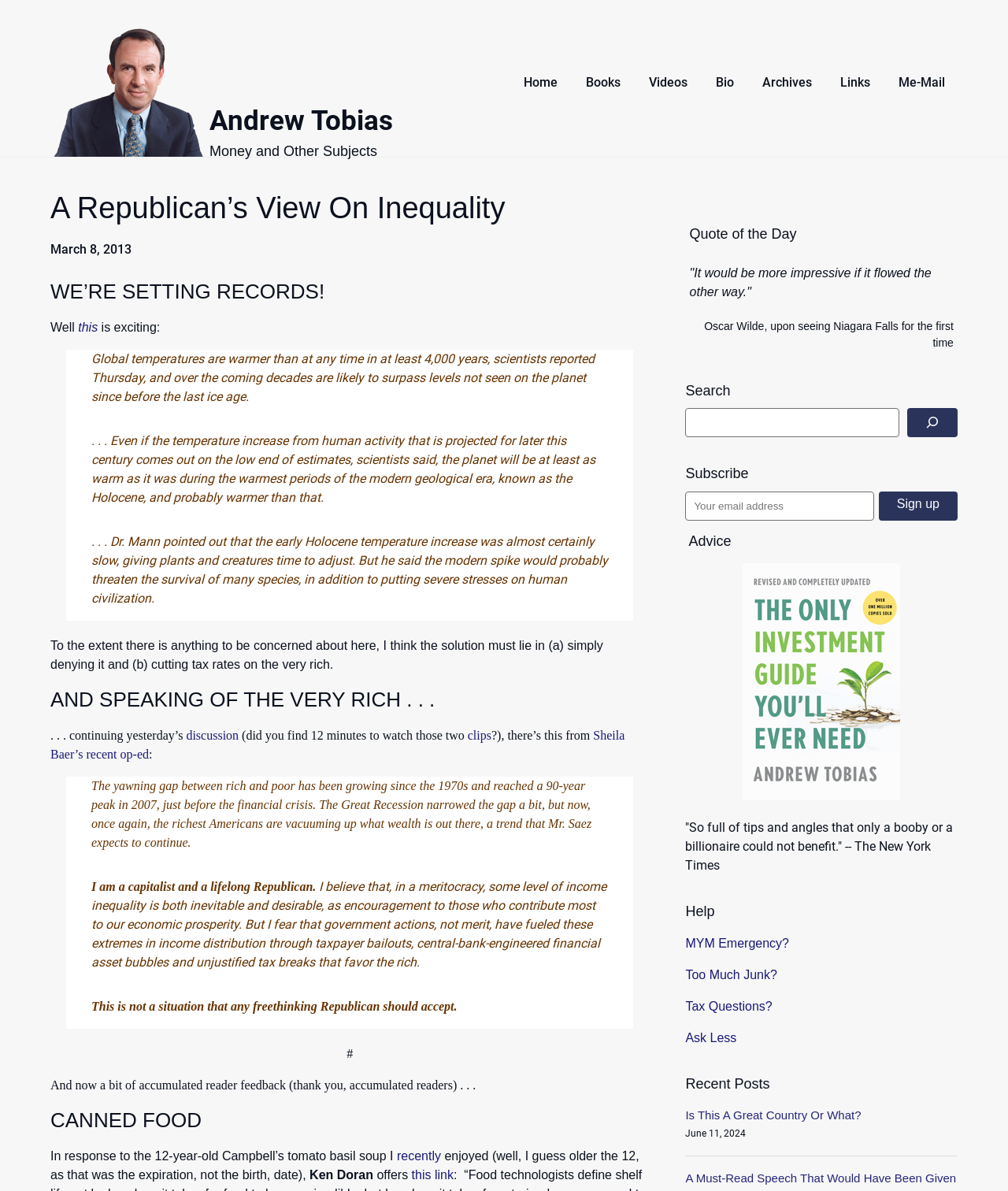Identify the coordinates of the bounding box for the element that must be clicked to accomplish the instruction: "Search for something".

[0.68, 0.343, 0.892, 0.367]